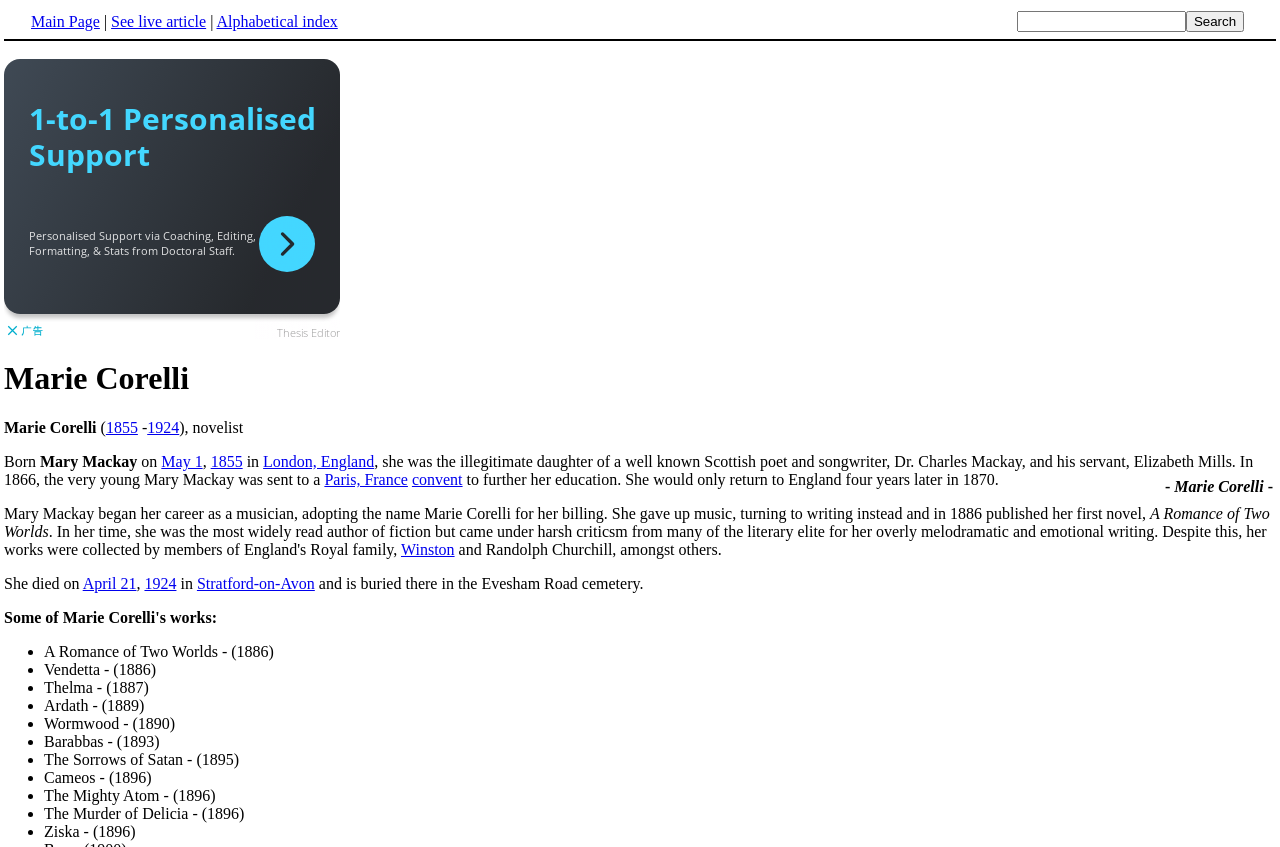Determine the bounding box coordinates for the element that should be clicked to follow this instruction: "Go to the main page". The coordinates should be given as four float numbers between 0 and 1, in the format [left, top, right, bottom].

[0.024, 0.015, 0.078, 0.035]